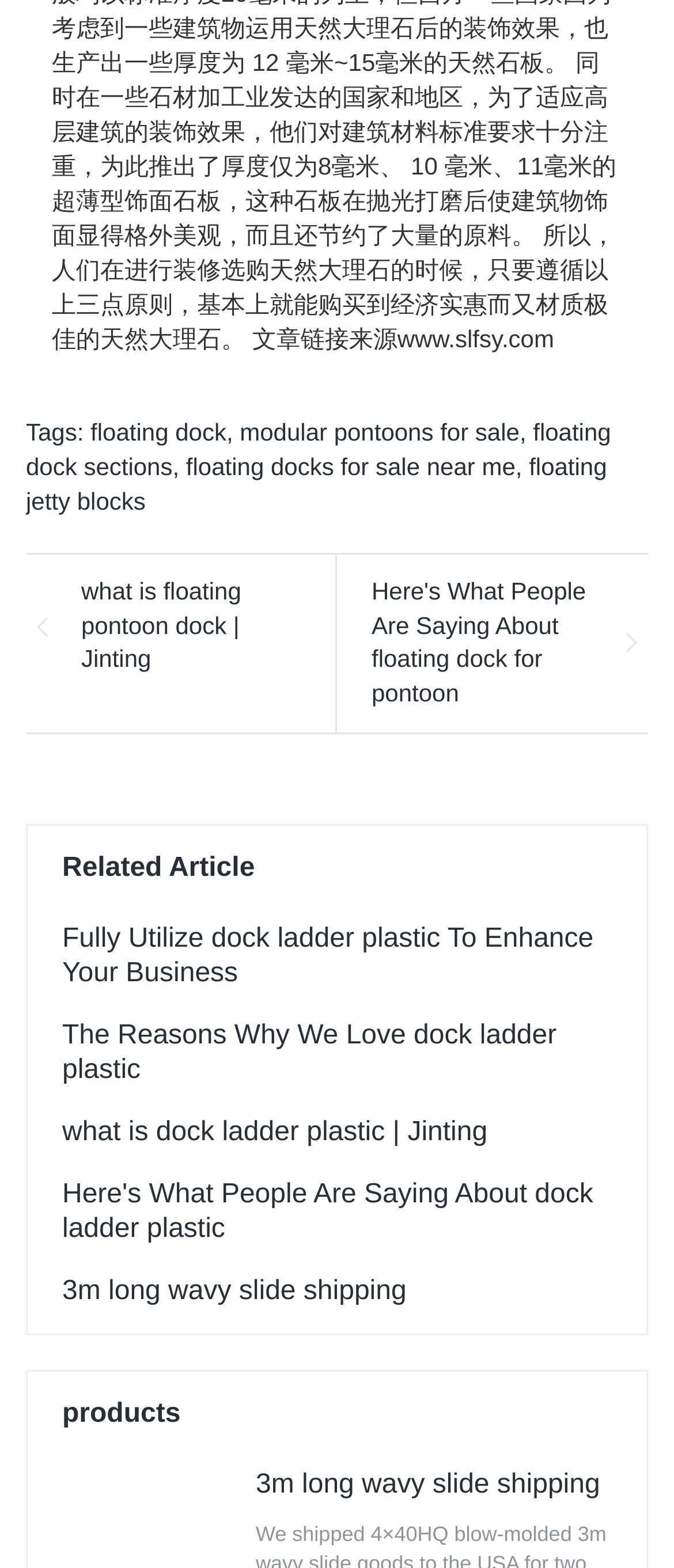Find the bounding box coordinates for the element described here: "modular pontoons for sale".

[0.356, 0.267, 0.771, 0.285]